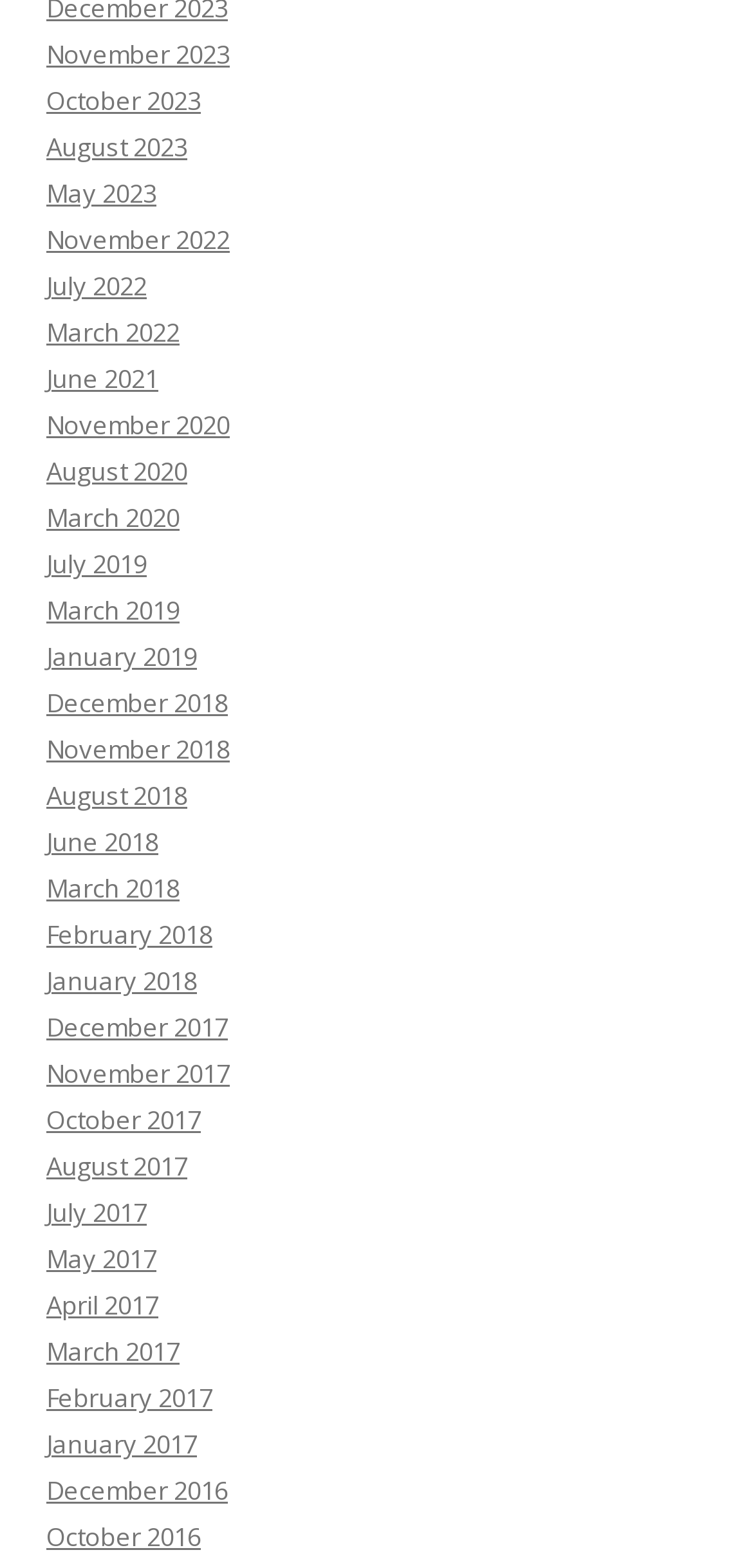Refer to the image and offer a detailed explanation in response to the question: What is the month listed before July 2017?

By examining the list of links, I found that the month listed before July 2017 is June 2017, which is the previous link in the list.